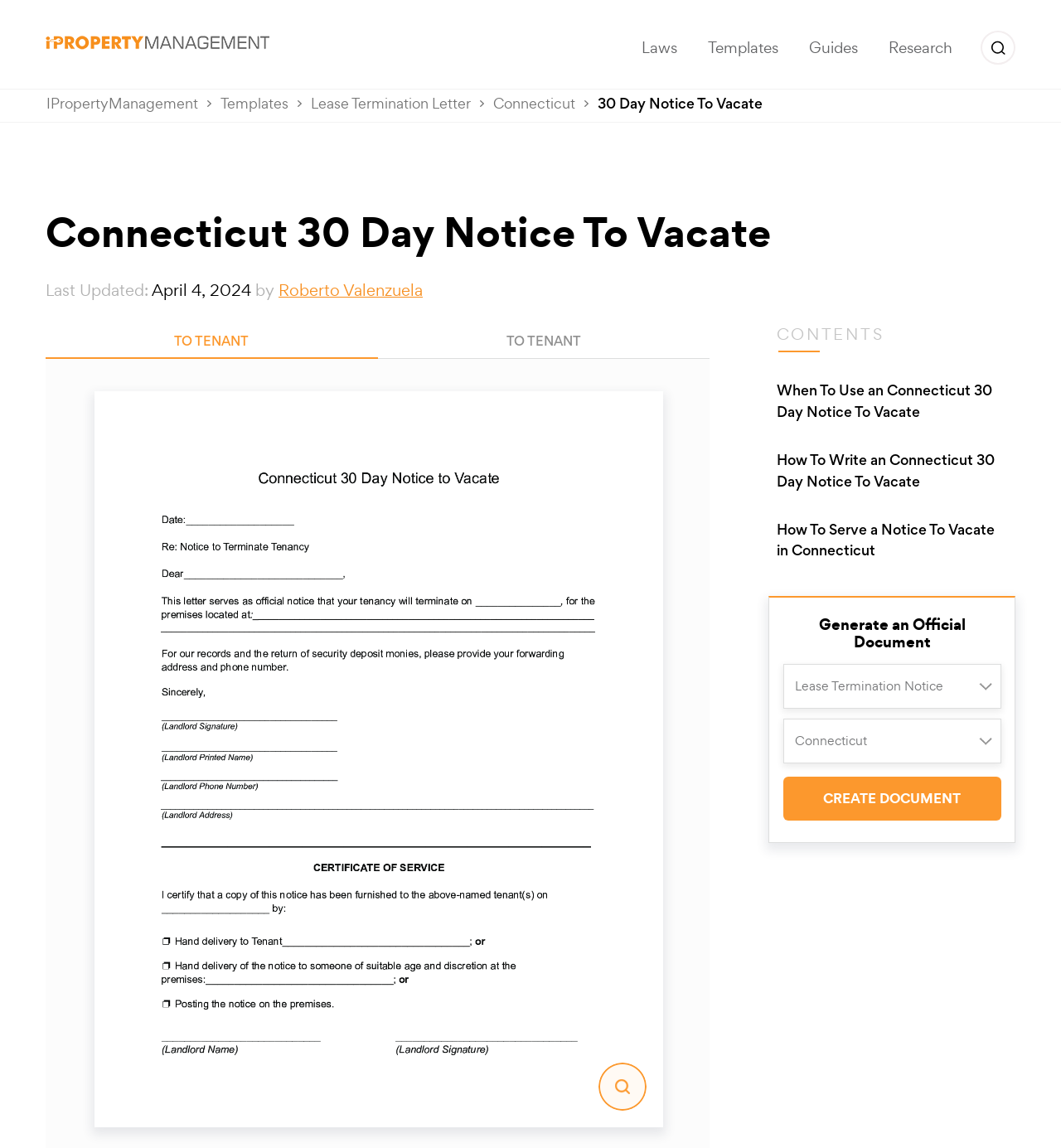Who is the author of the webpage content?
Ensure your answer is thorough and detailed.

I found the author's name by looking at the section that mentions 'Last Updated:' and found the link 'Roberto Valenzuela' nearby, which indicates that he is the author of the webpage content.